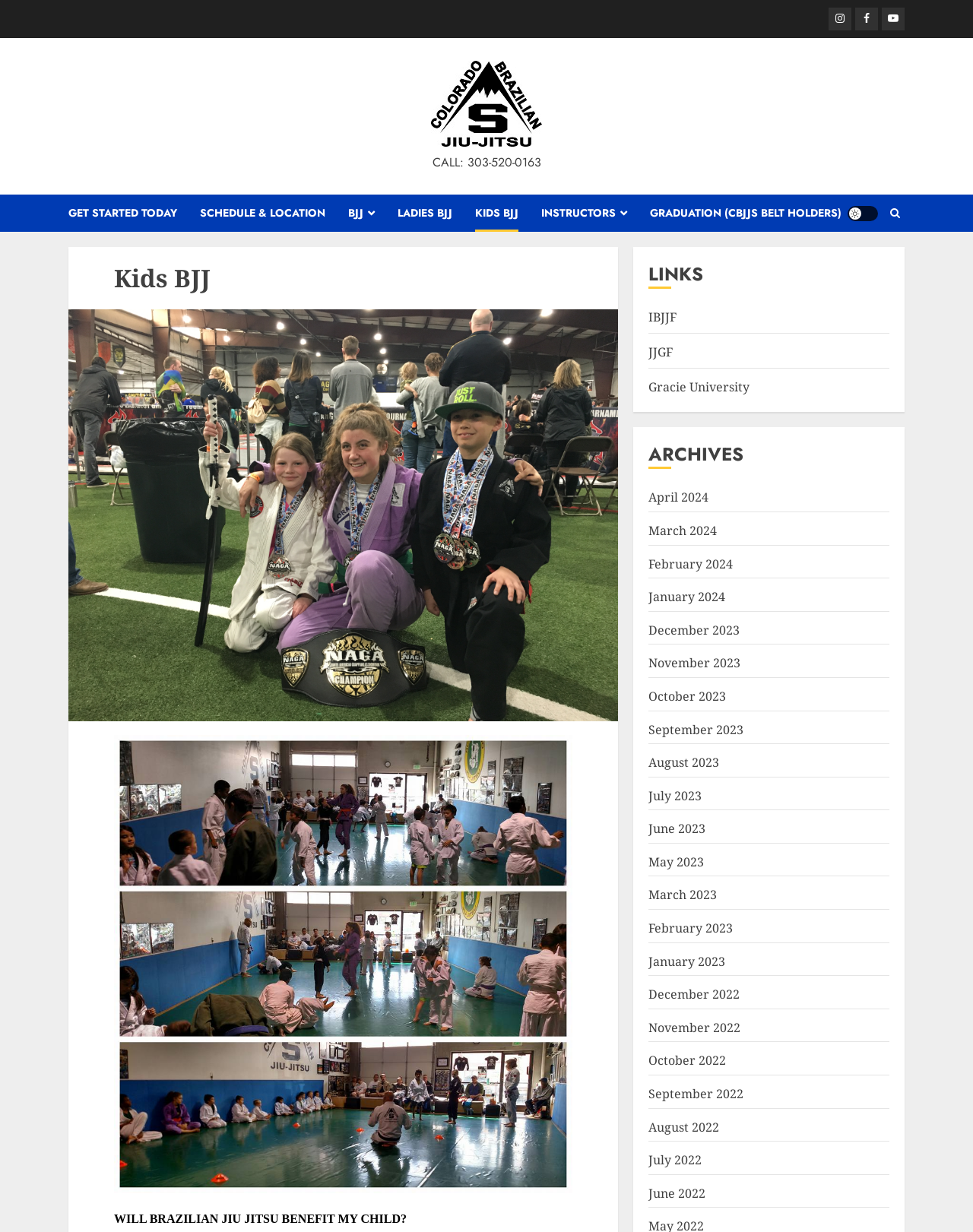How many links are there under the 'ARCHIVES' heading?
Please craft a detailed and exhaustive response to the question.

I found the number of links by counting the link elements under the 'ARCHIVES' heading, which are the months from April 2024 to June 2022.